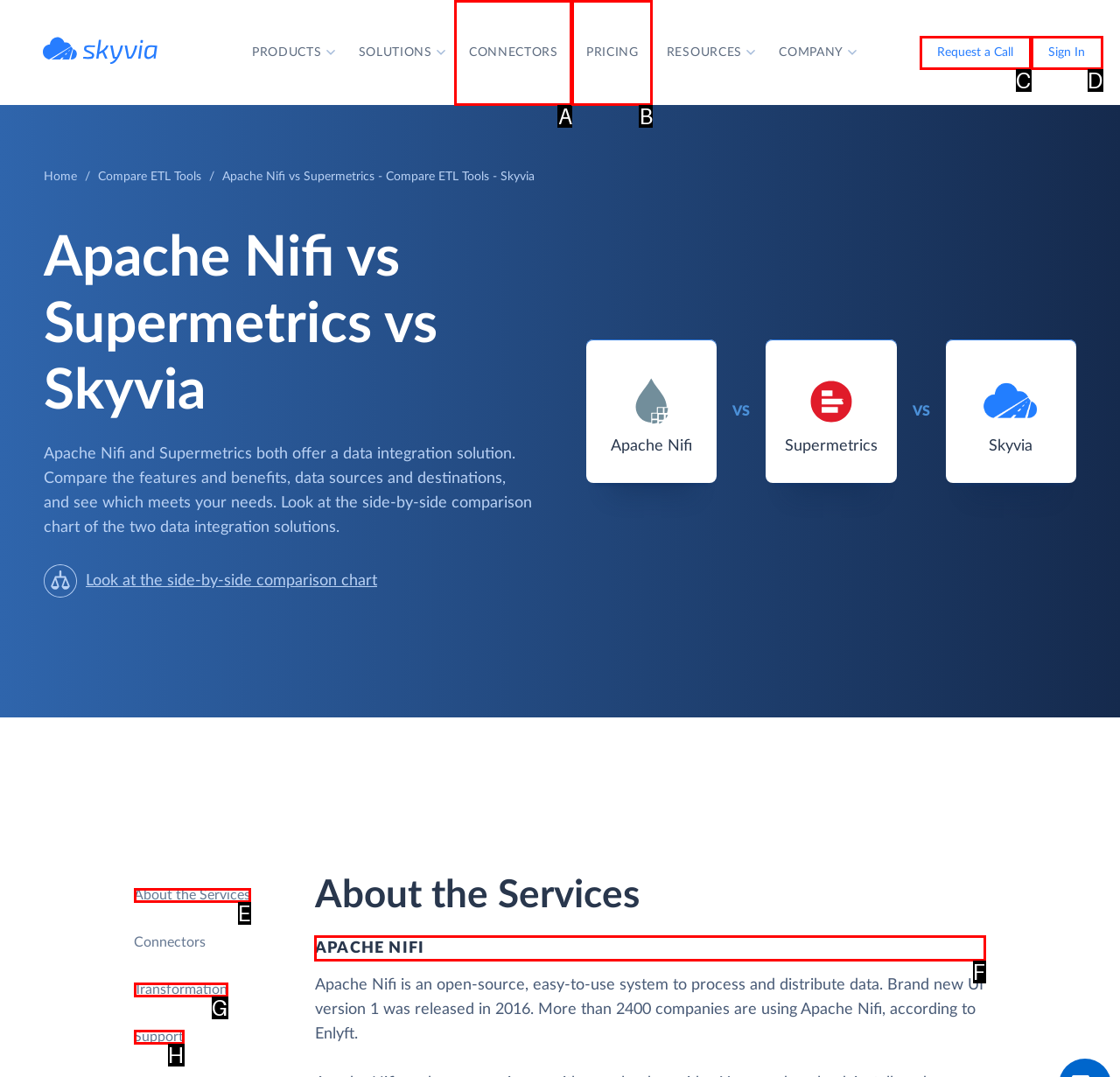Select the correct option from the given choices to perform this task: Learn about Apache Nifi. Provide the letter of that option.

F